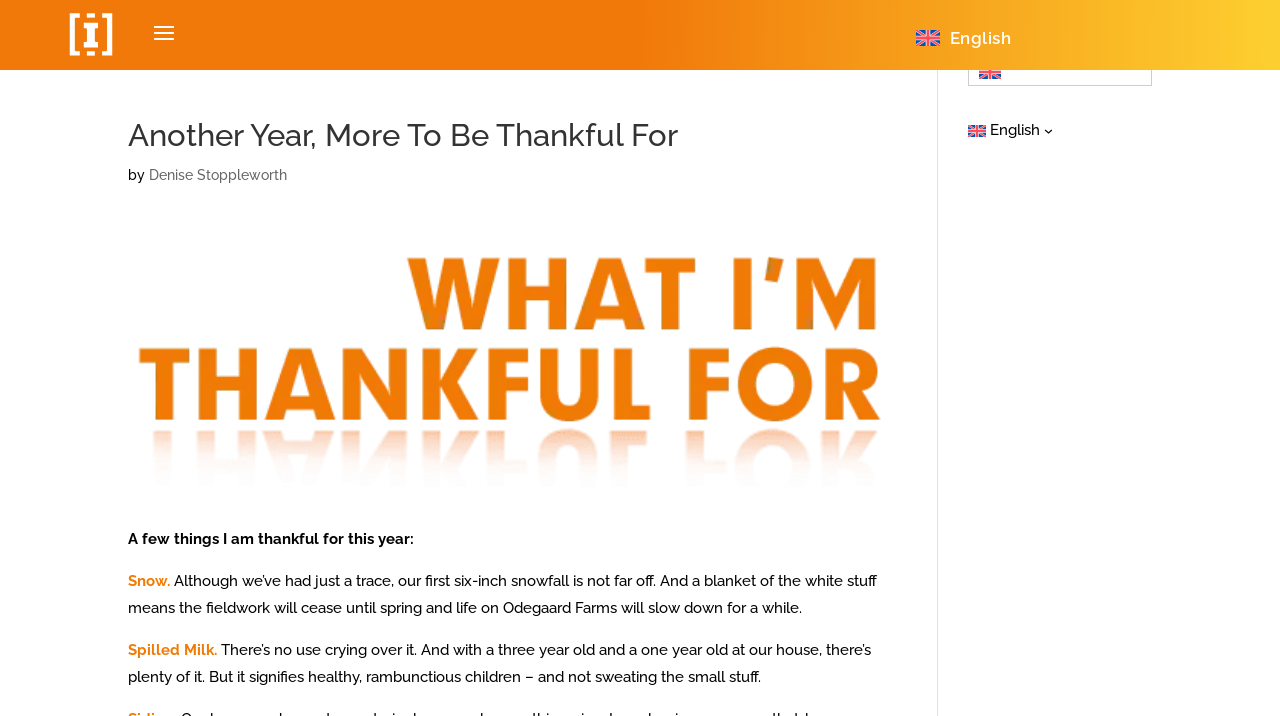Can you find and generate the webpage's heading?

Another Year, More To Be Thankful For